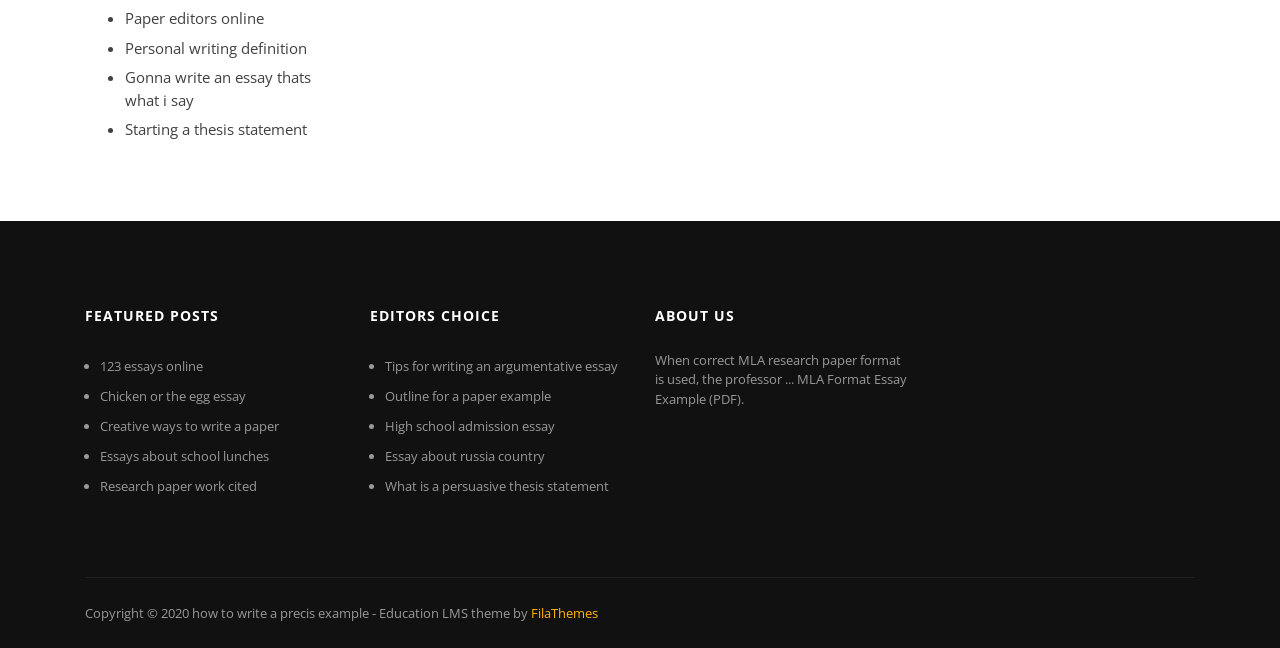Please find the bounding box coordinates of the element that needs to be clicked to perform the following instruction: "Click on 'Paper editors online'". The bounding box coordinates should be four float numbers between 0 and 1, represented as [left, top, right, bottom].

[0.098, 0.013, 0.206, 0.044]